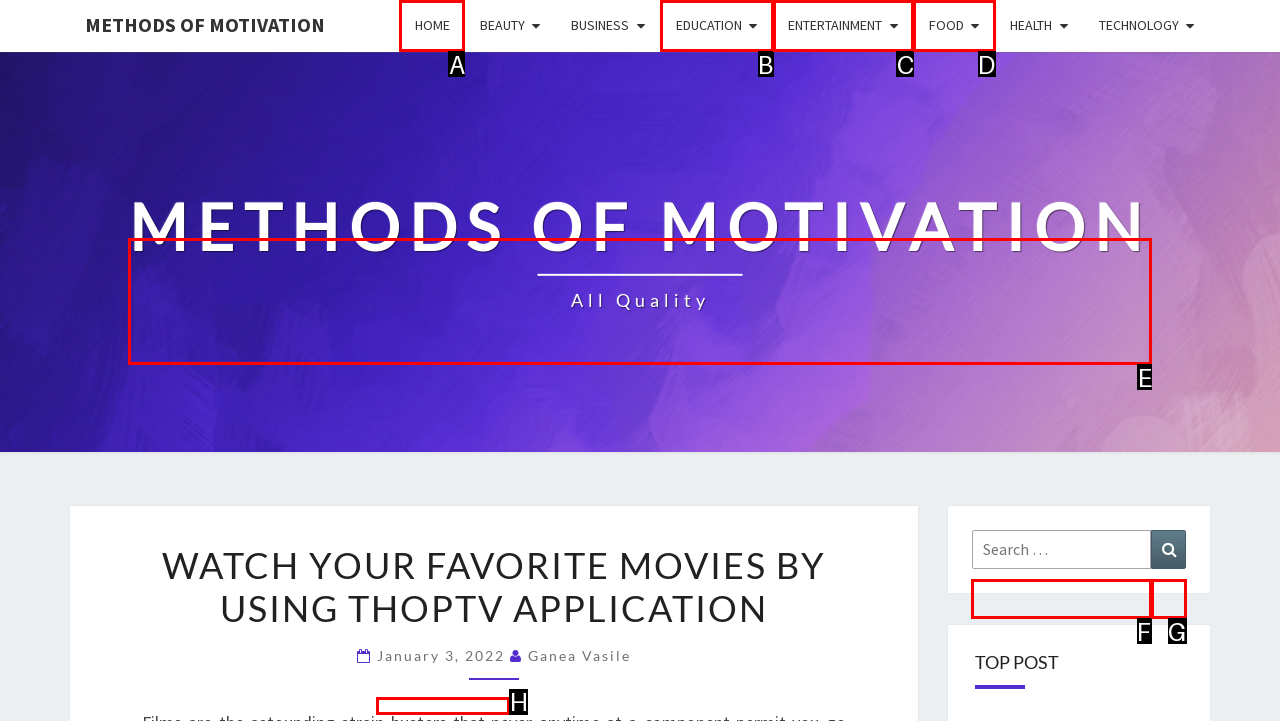Pick the option that corresponds to: Methods of Motivation All Quality
Provide the letter of the correct choice.

E